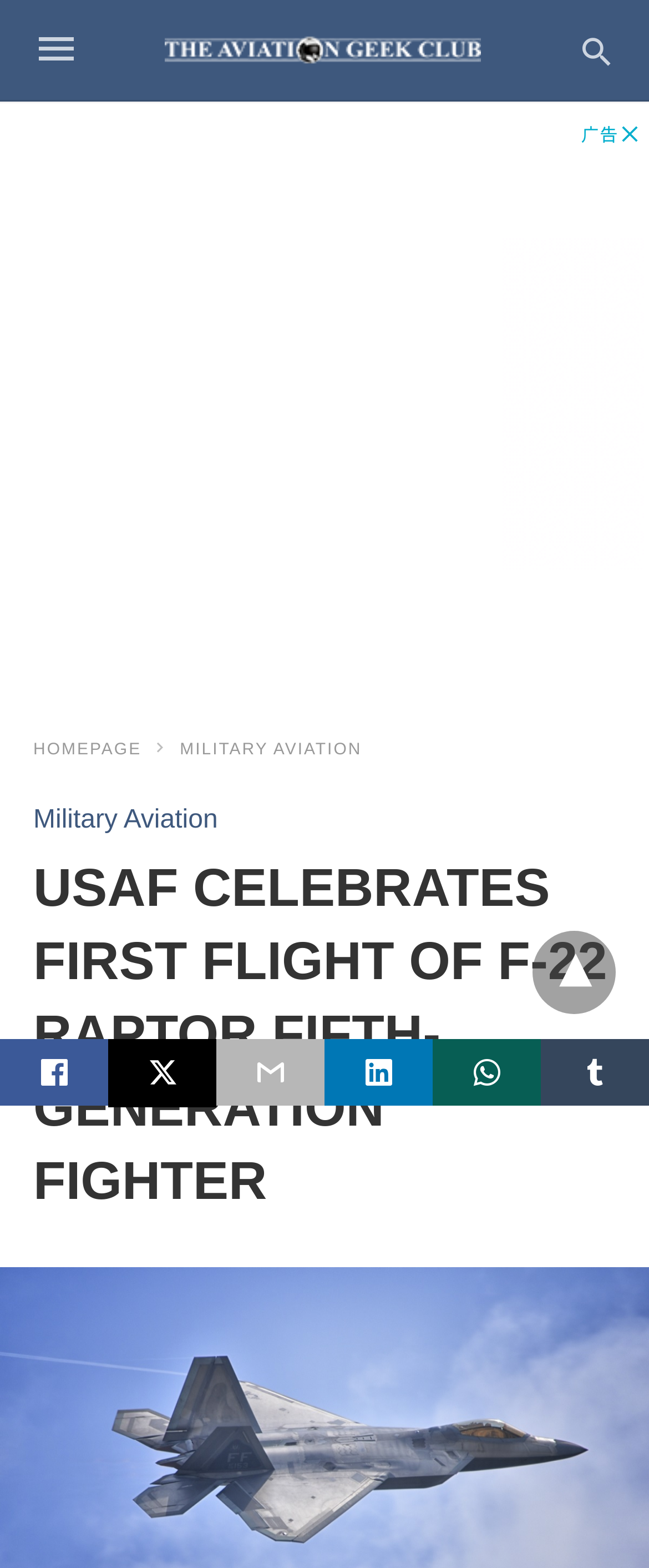Determine the bounding box coordinates of the section to be clicked to follow the instruction: "Visit The Aviation Geek Club homepage". The coordinates should be given as four float numbers between 0 and 1, formatted as [left, top, right, bottom].

[0.253, 0.013, 0.74, 0.051]